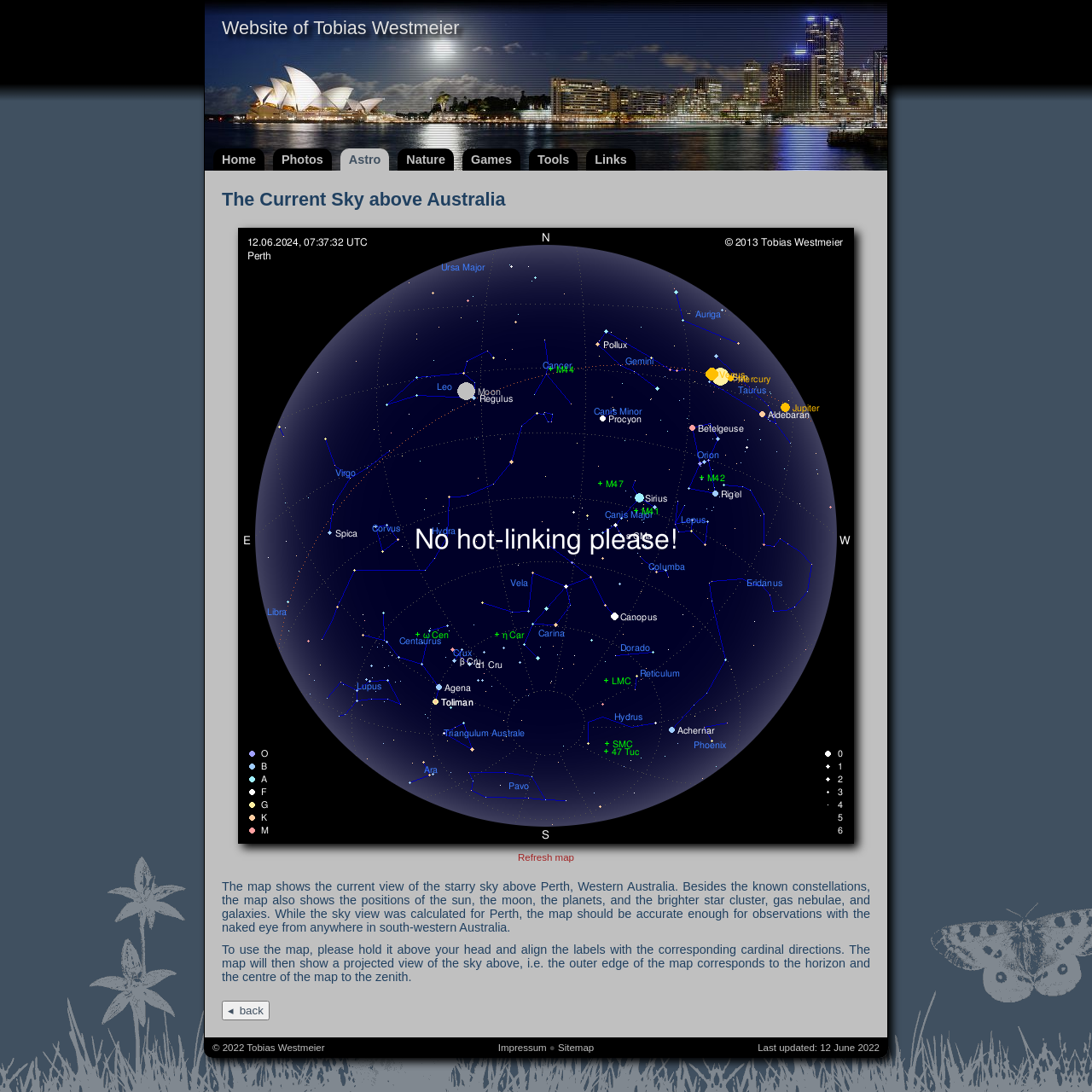Find the bounding box coordinates for the HTML element described as: "parent_node: COUNTER-STRIKE". The coordinates should consist of four float values between 0 and 1, i.e., [left, top, right, bottom].

None